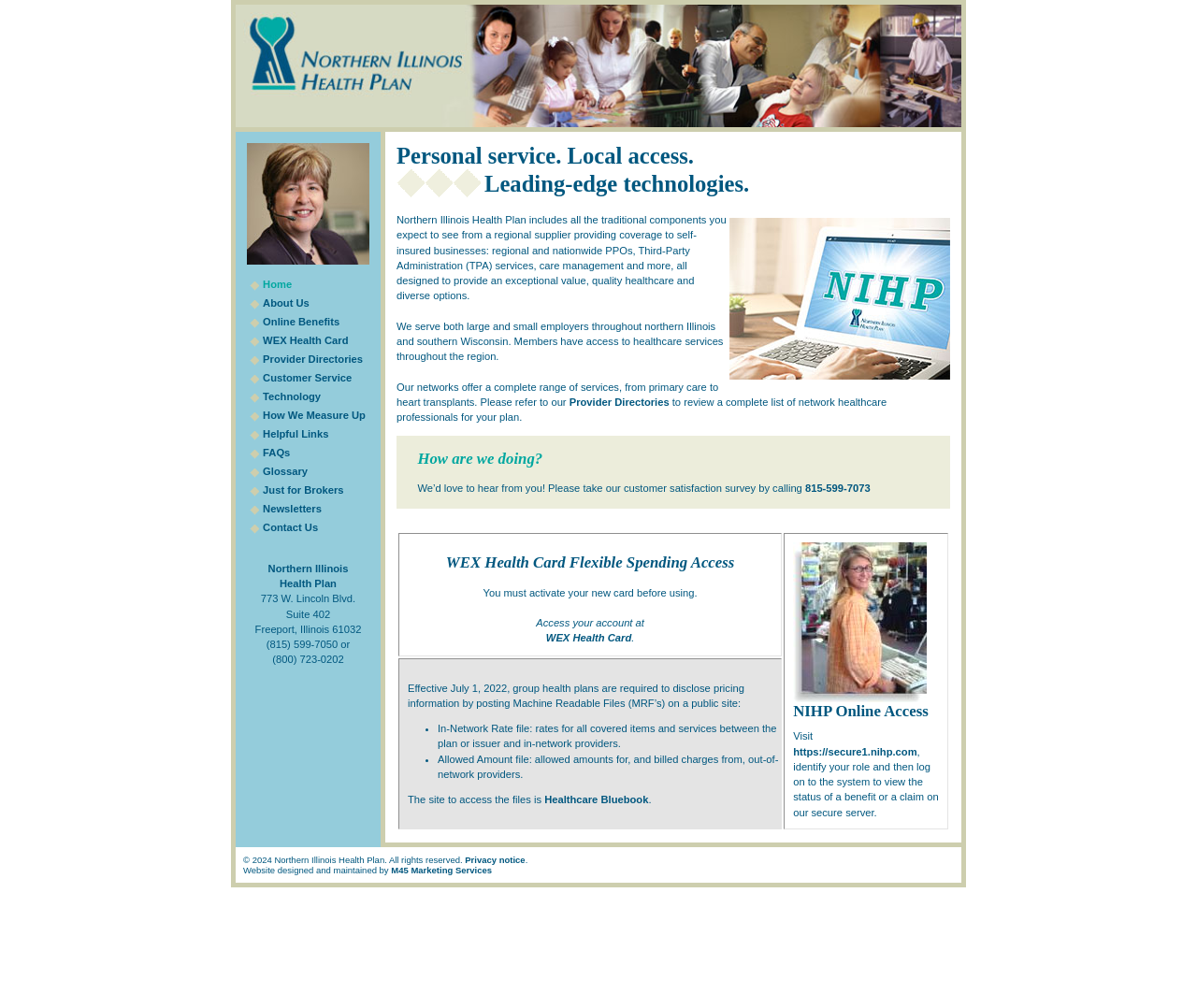Please find and generate the text of the main heading on the webpage.

Personal service. Local access.
Leading-edge technologies.